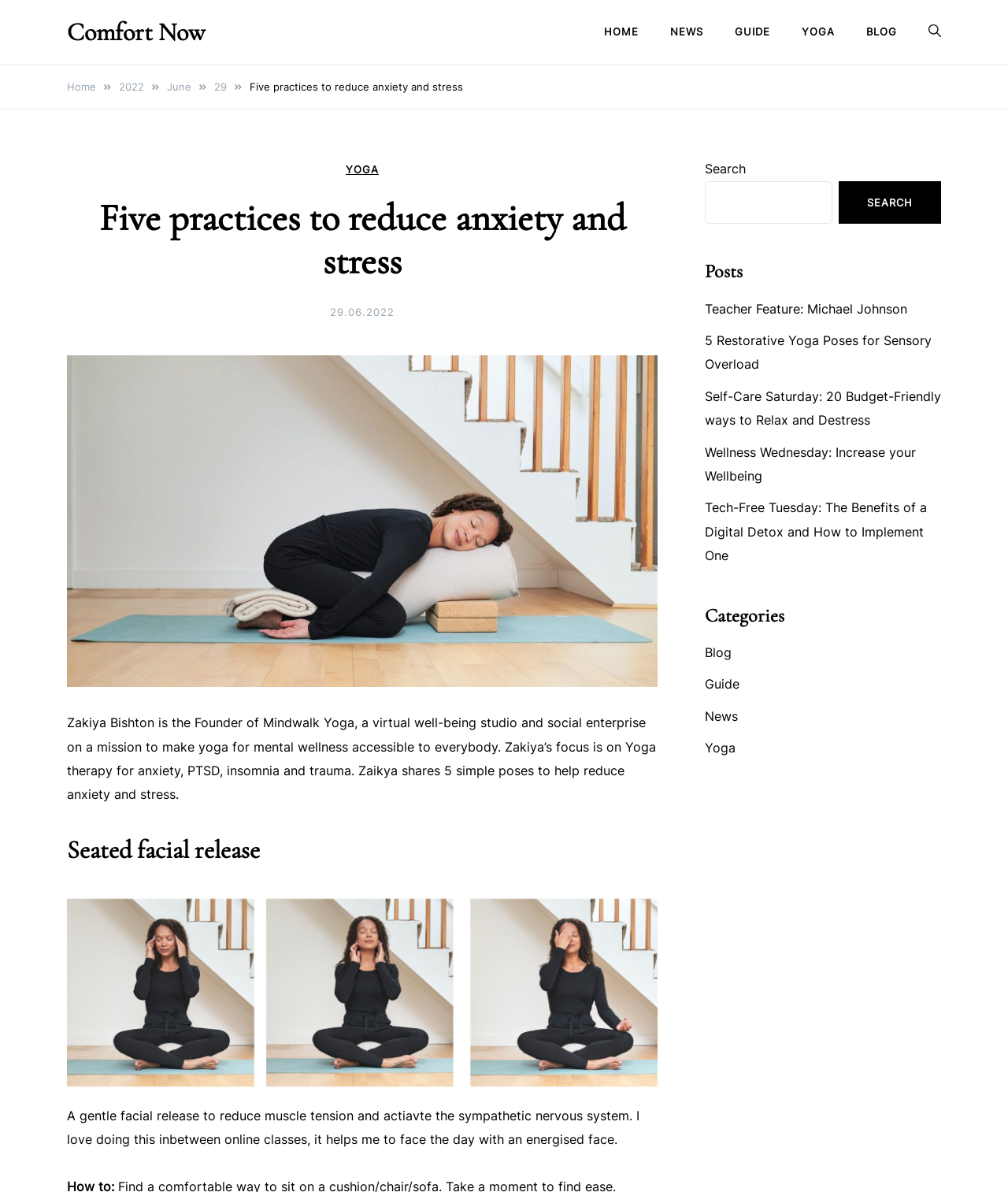Extract the bounding box of the UI element described as: "90\’s Cover Bands".

None